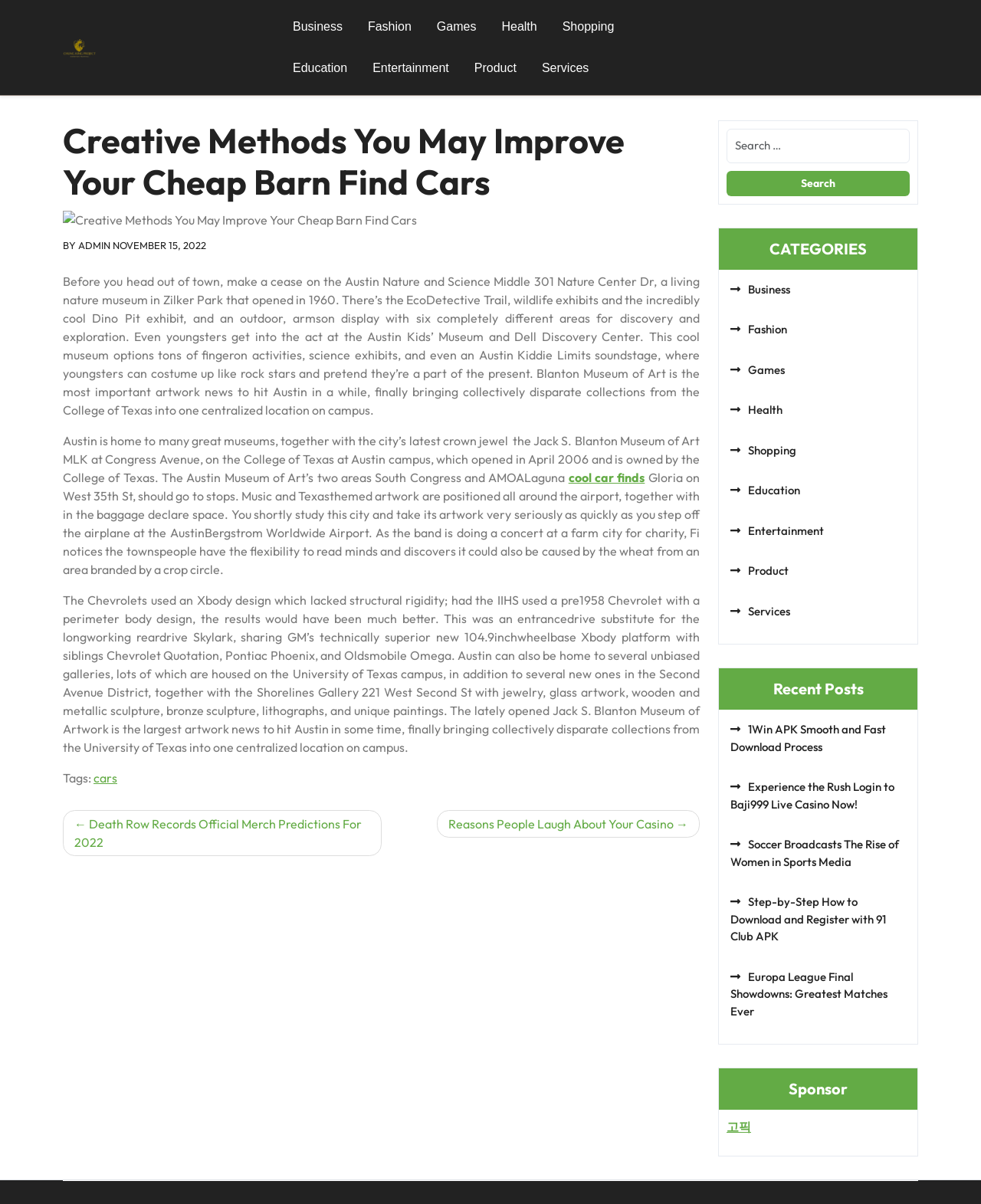What is the main topic of the article?
Please provide a single word or phrase as your answer based on the image.

Cheap Barn Find Cars